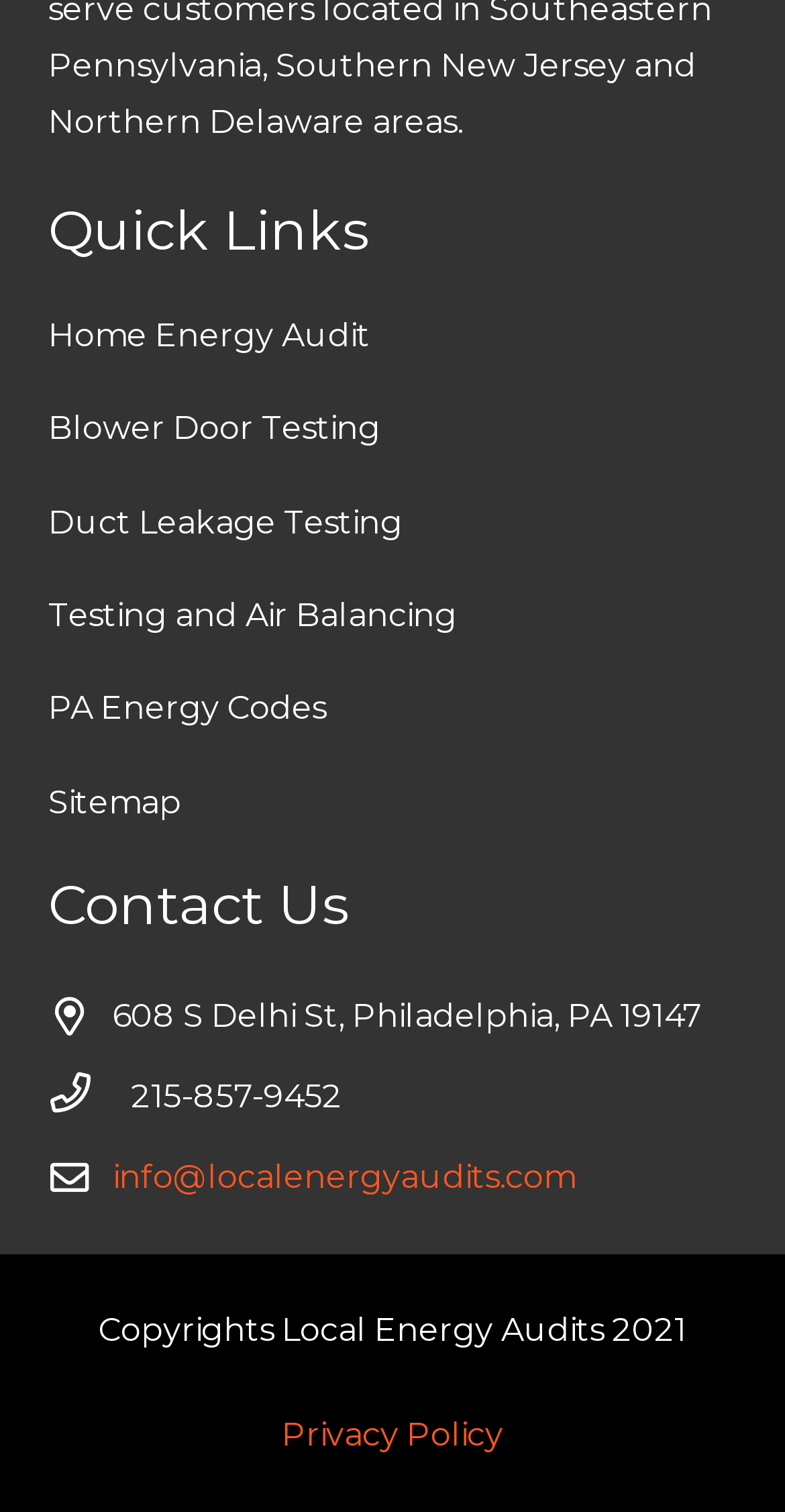How many quick links are available?
Based on the visual details in the image, please answer the question thoroughly.

I counted the number of links under the 'Quick Links' heading, which are 'Home Energy Audit', 'Blower Door Testing', 'Duct Leakage Testing', 'Testing and Air Balancing', 'PA Energy Codes', and 'Sitemap', totaling 6 quick links.